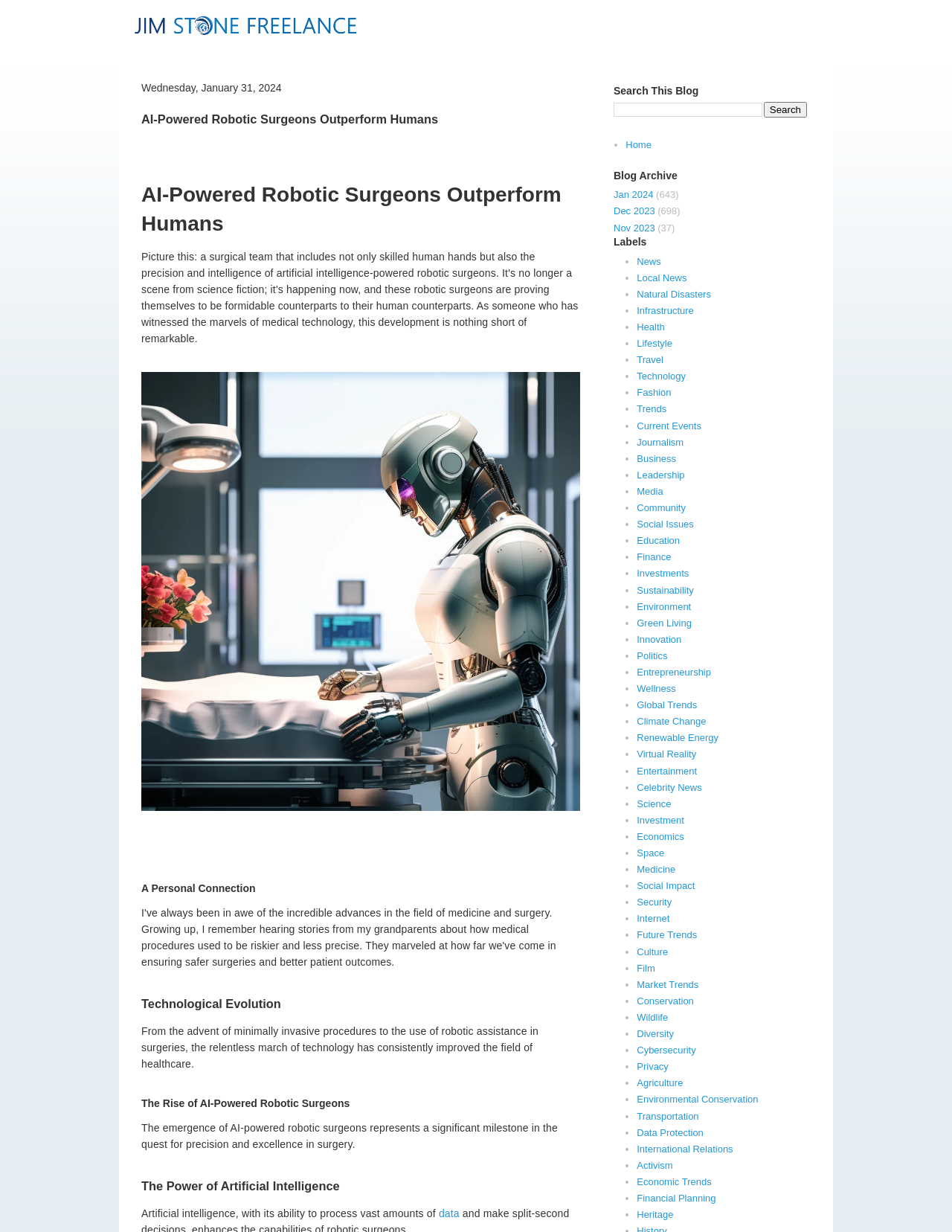Find the bounding box coordinates for the element that must be clicked to complete the instruction: "Search this blog". The coordinates should be four float numbers between 0 and 1, indicated as [left, top, right, bottom].

[0.645, 0.083, 0.848, 0.095]